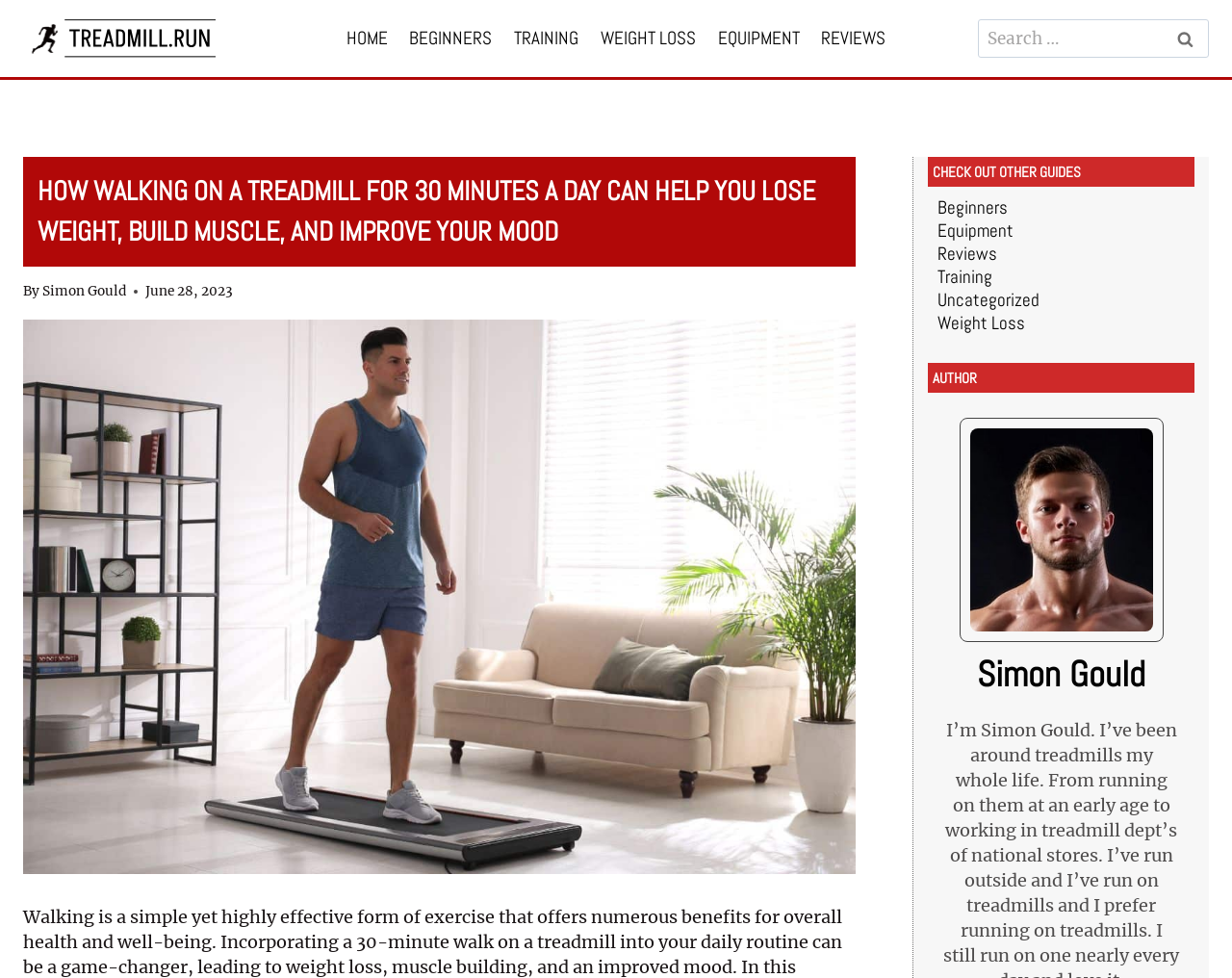Identify the bounding box coordinates of the element to click to follow this instruction: 'Click on the 'Search' button'. Ensure the coordinates are four float values between 0 and 1, provided as [left, top, right, bottom].

[0.942, 0.02, 0.981, 0.059]